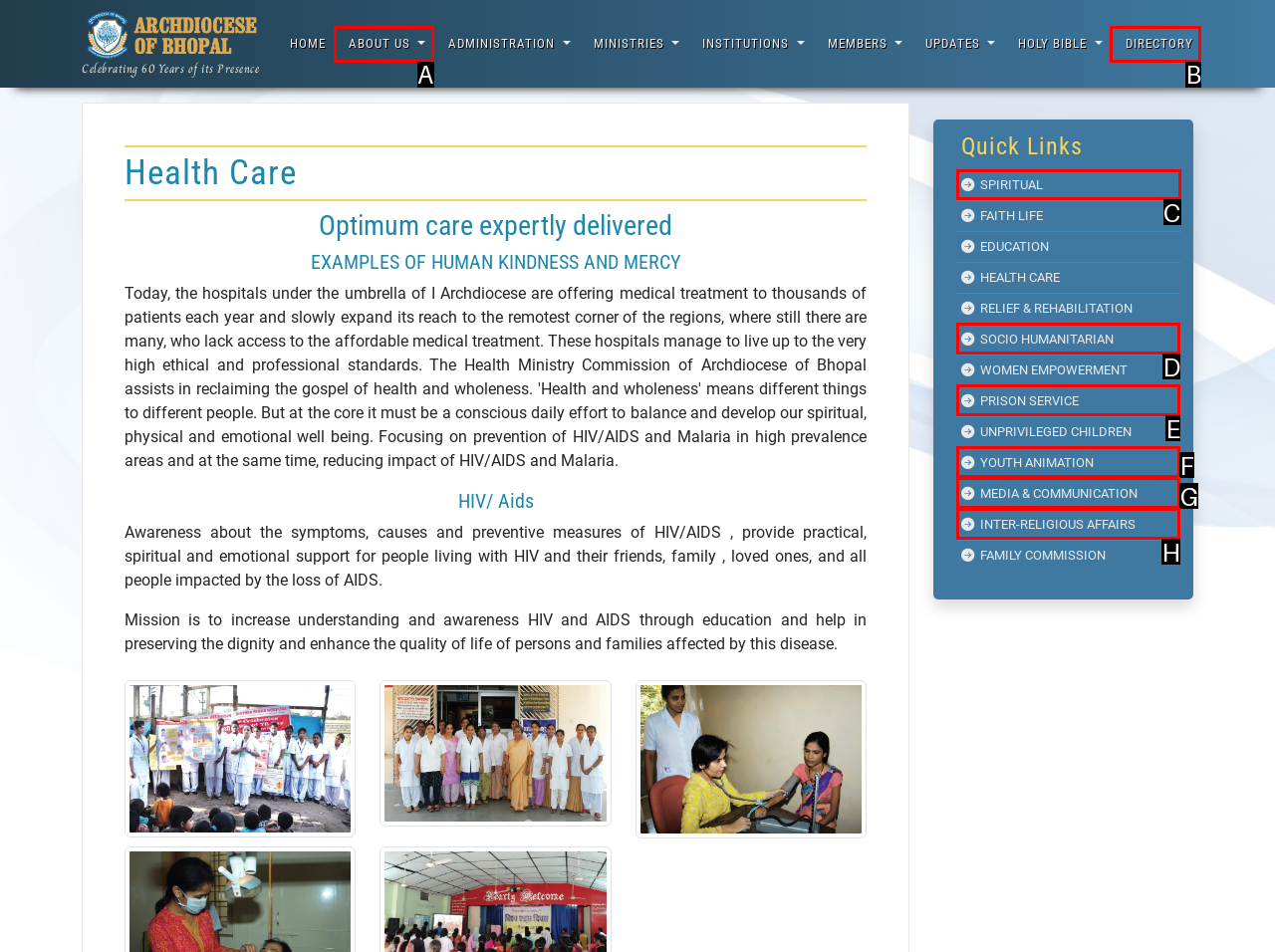Determine which HTML element I should select to execute the task: Explore the 'SPIRITUAL' quick link
Reply with the corresponding option's letter from the given choices directly.

C